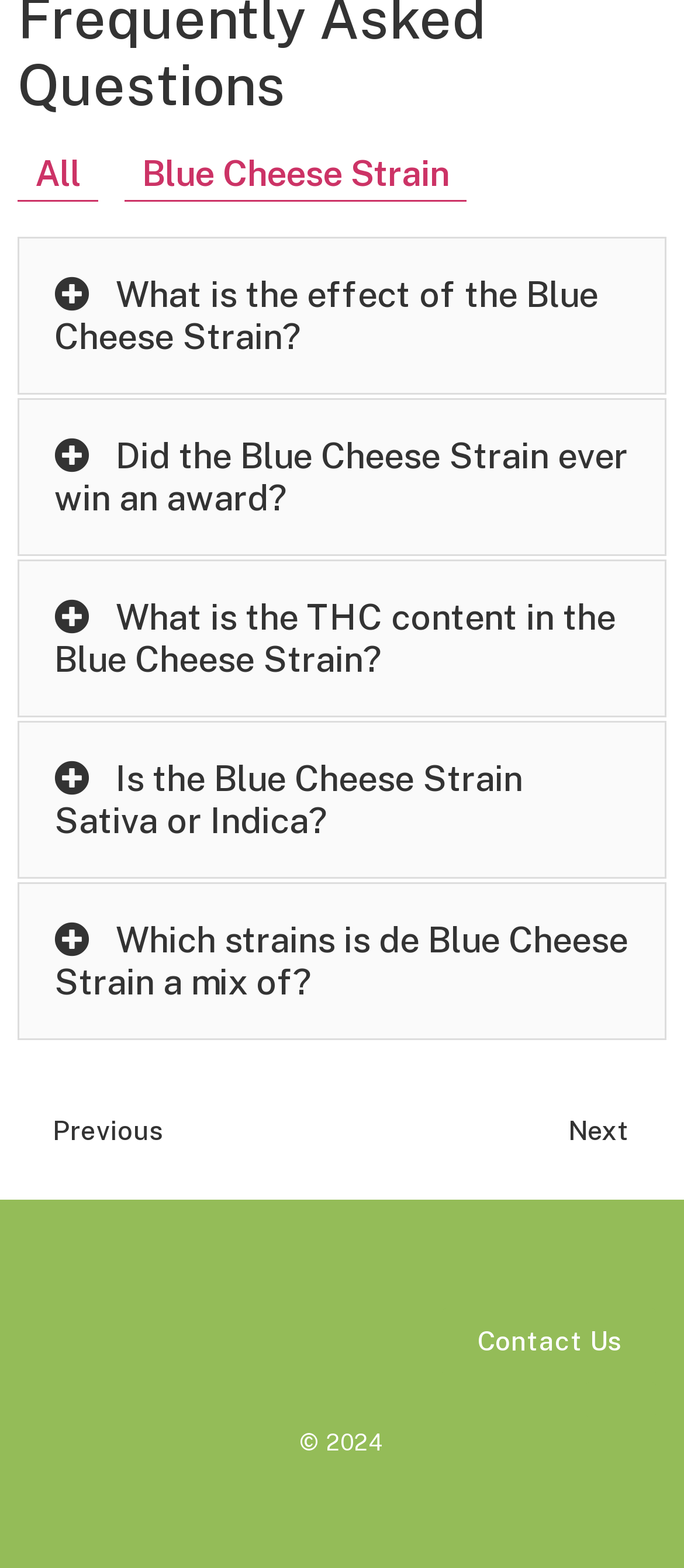How many headings are on the webpage?
Look at the screenshot and respond with a single word or phrase.

5